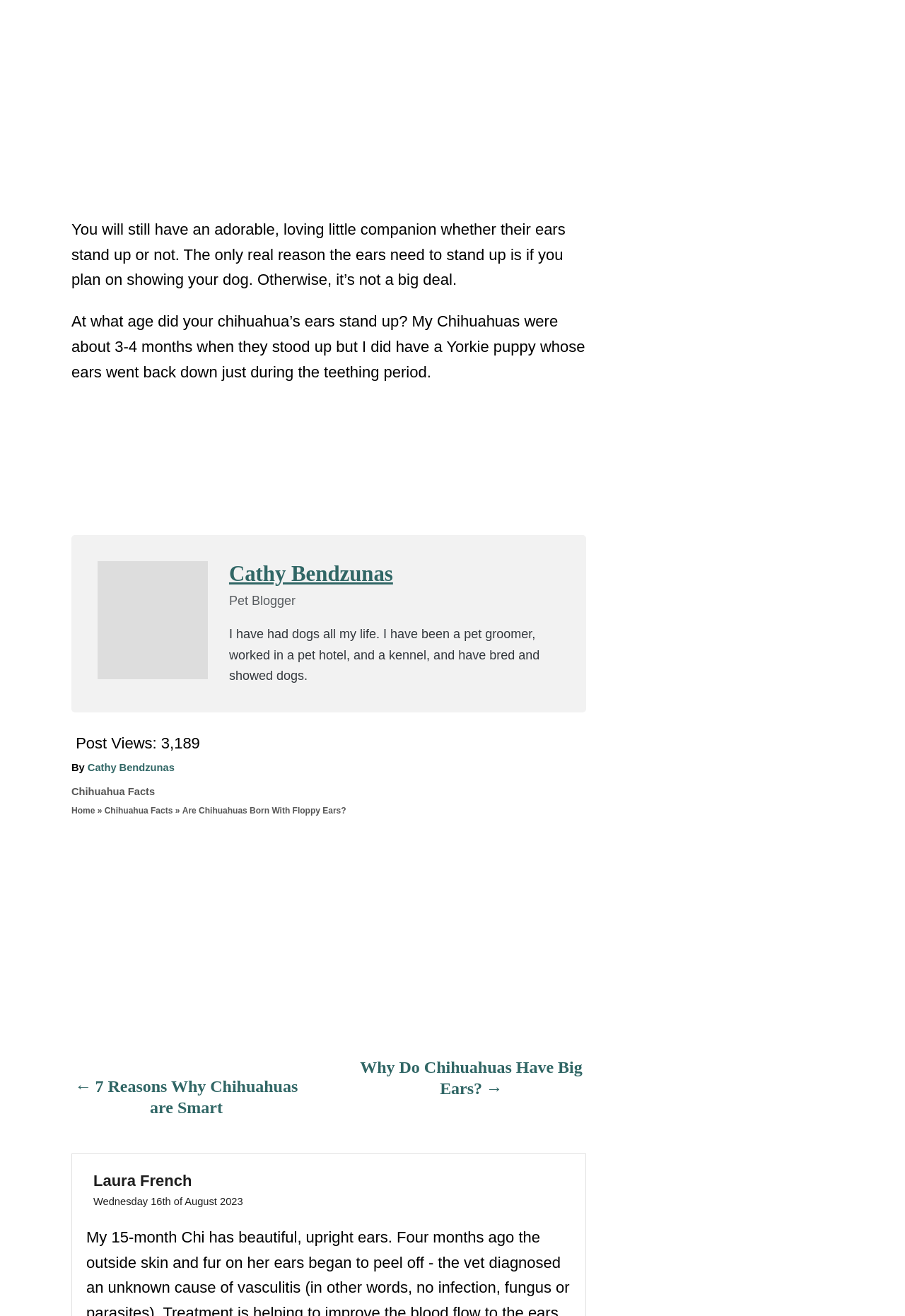Pinpoint the bounding box coordinates of the clickable element to carry out the following instruction: "Read more about Chihuahua Facts."

[0.079, 0.597, 0.171, 0.606]